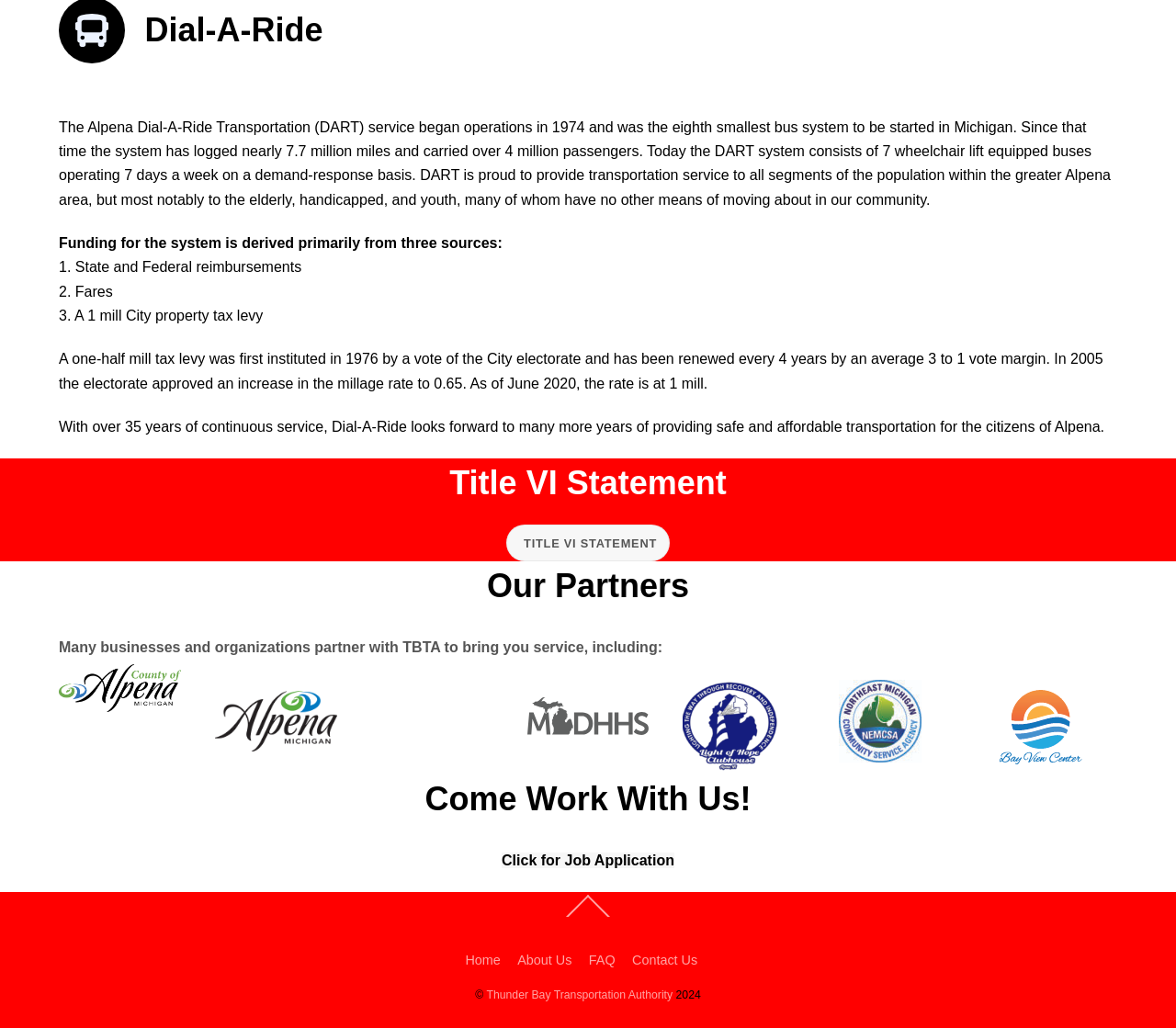Bounding box coordinates are specified in the format (top-left x, top-left y, bottom-right x, bottom-right y). All values are floating point numbers bounded between 0 and 1. Please provide the bounding box coordinate of the region this sentence describes: Title VI Statement

[0.43, 0.51, 0.57, 0.546]